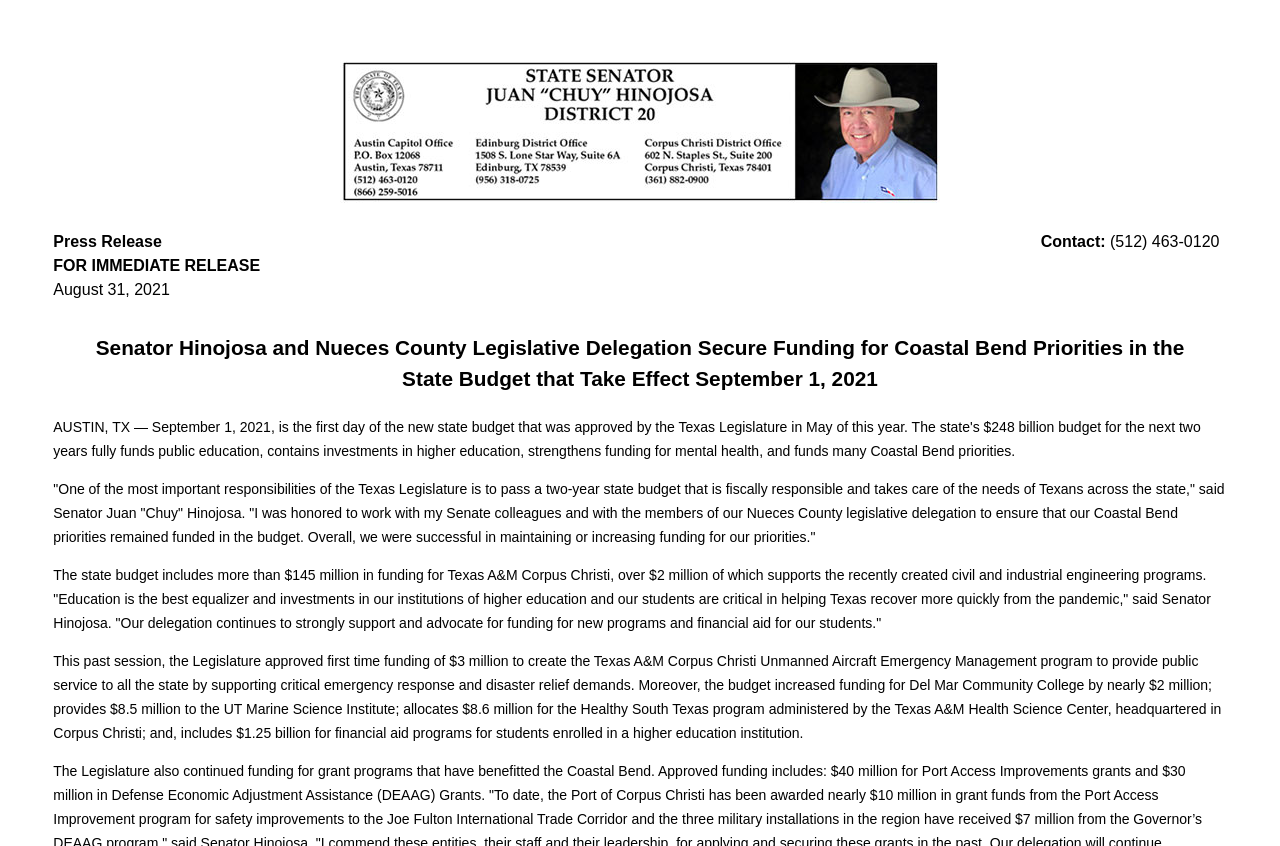Answer with a single word or phrase: 
What is the date of the press release?

August 31, 2021